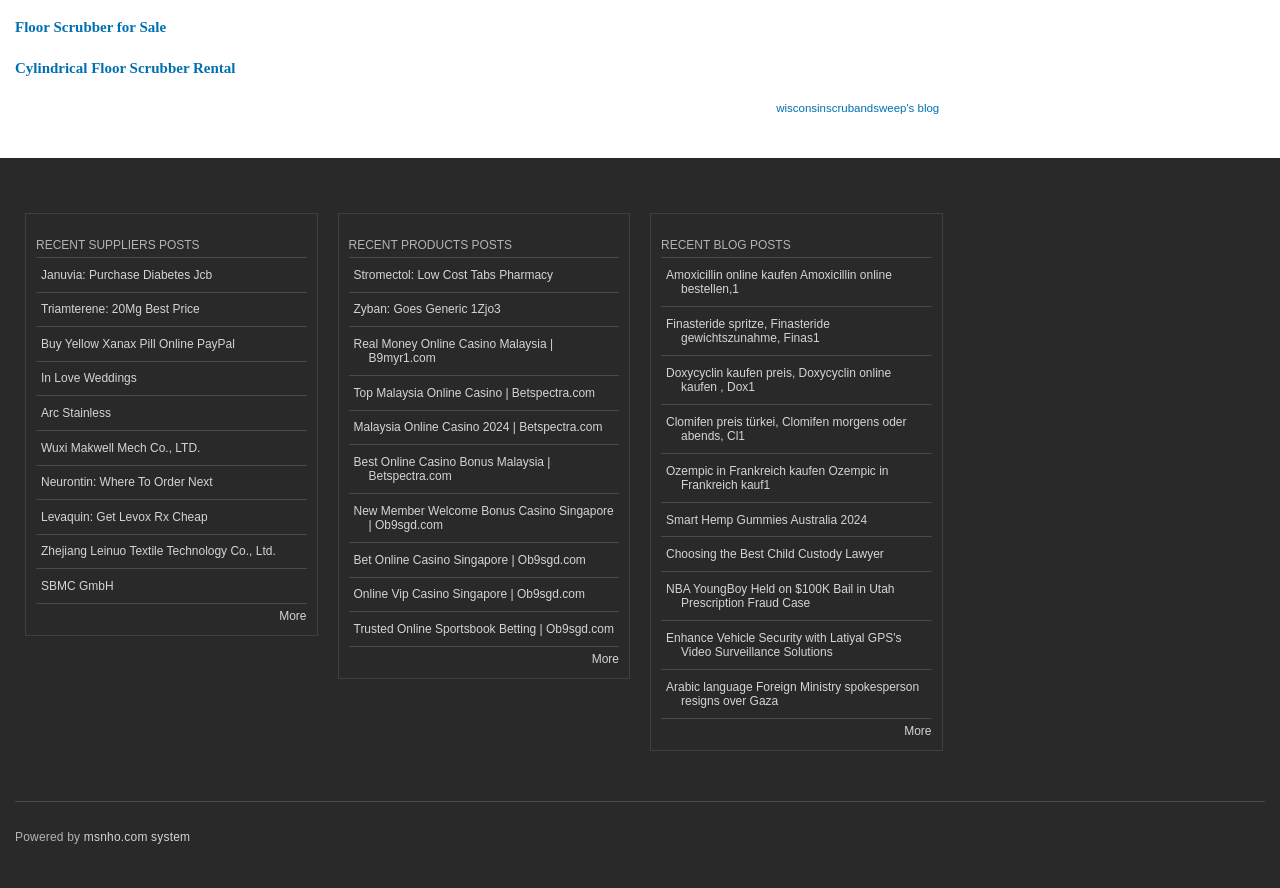Respond to the question below with a single word or phrase: What is the purpose of the link 'wisconsinscrubandsweep's blog'?

To access a blog